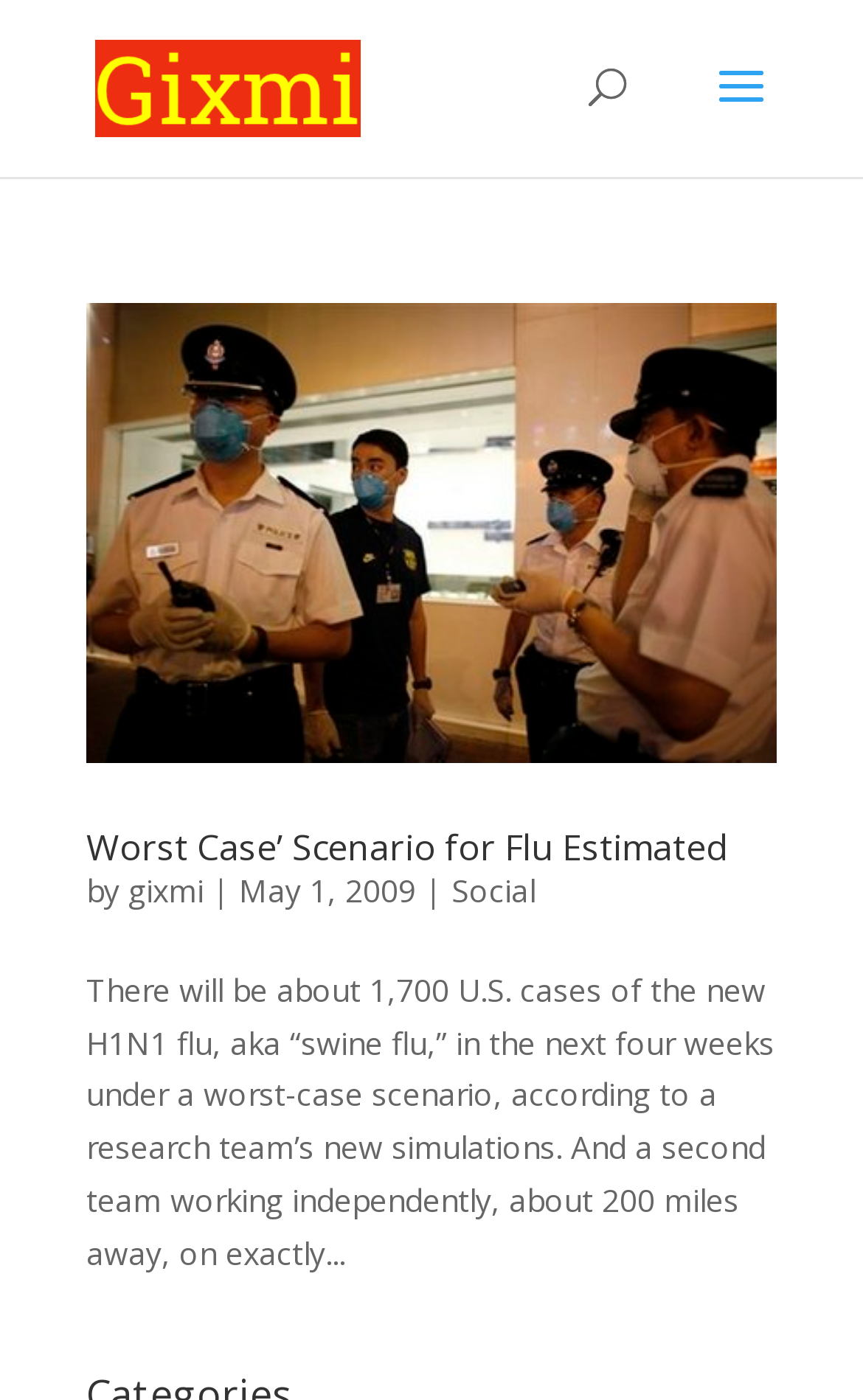Provide the bounding box coordinates for the UI element that is described as: "gixmi".

[0.149, 0.621, 0.236, 0.651]